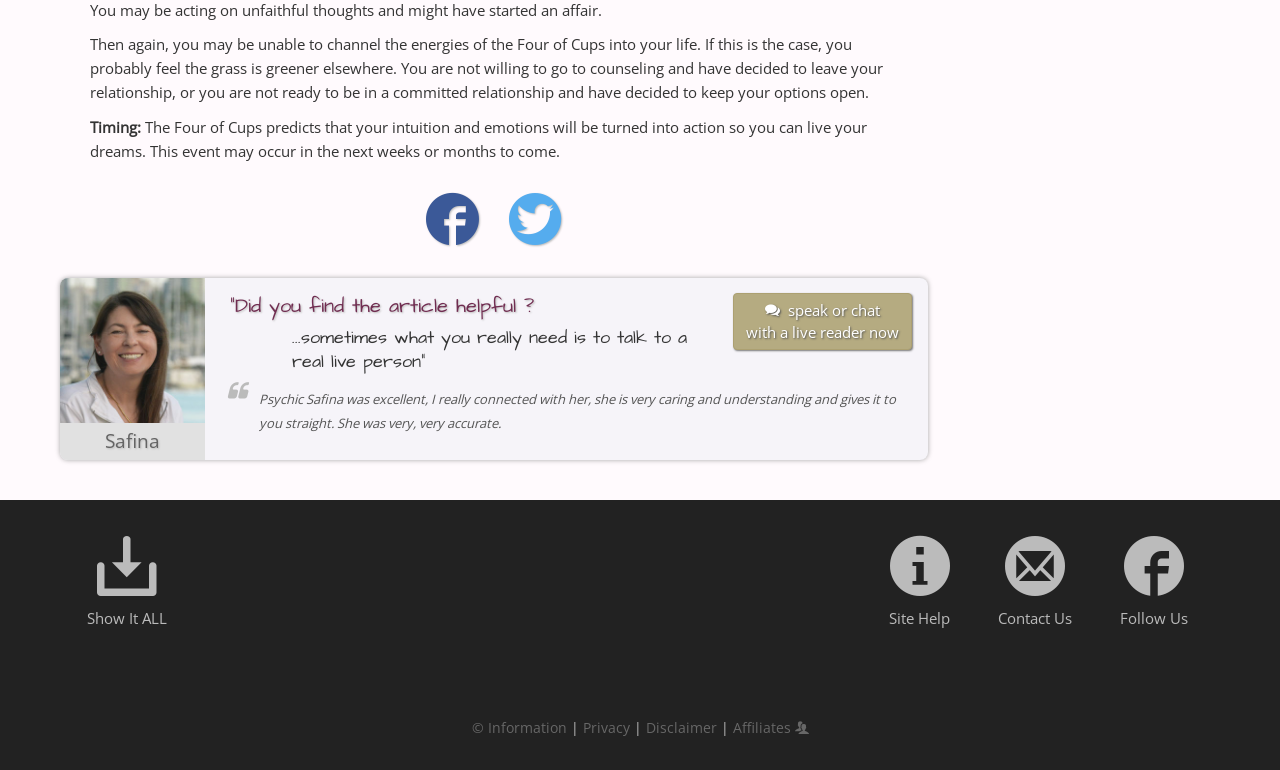Provide your answer to the question using just one word or phrase: What is the purpose of the listbox?

To show reviews